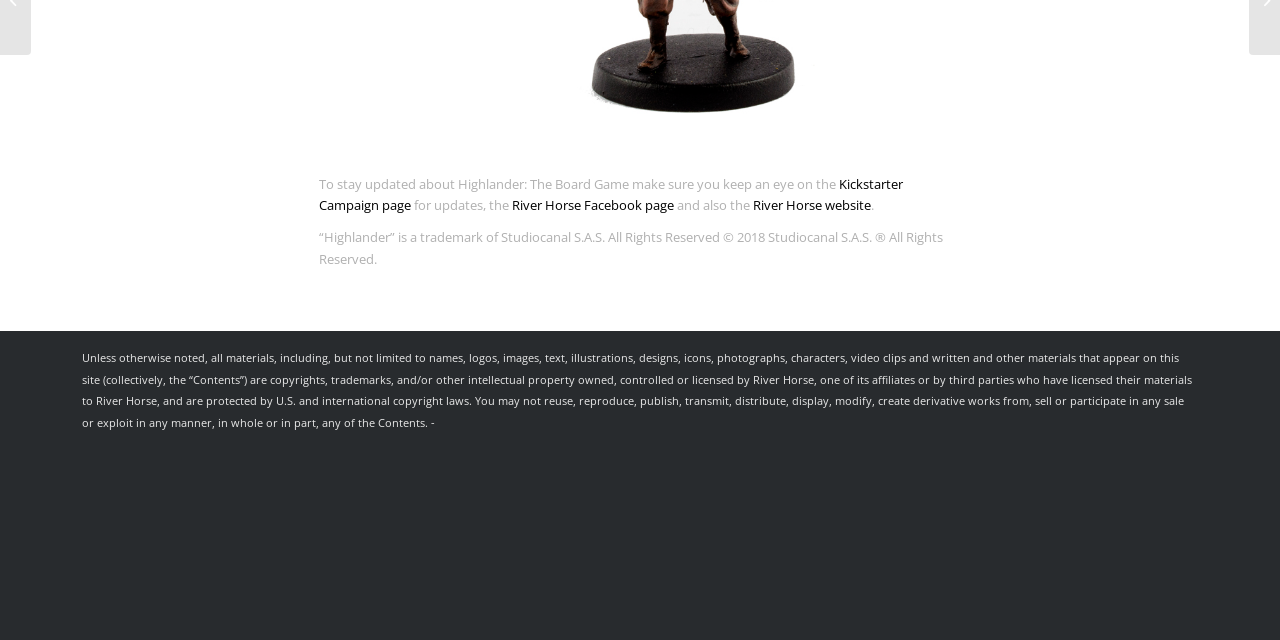Given the description: "River Horse Facebook page", determine the bounding box coordinates of the UI element. The coordinates should be formatted as four float numbers between 0 and 1, [left, top, right, bottom].

[0.4, 0.306, 0.526, 0.334]